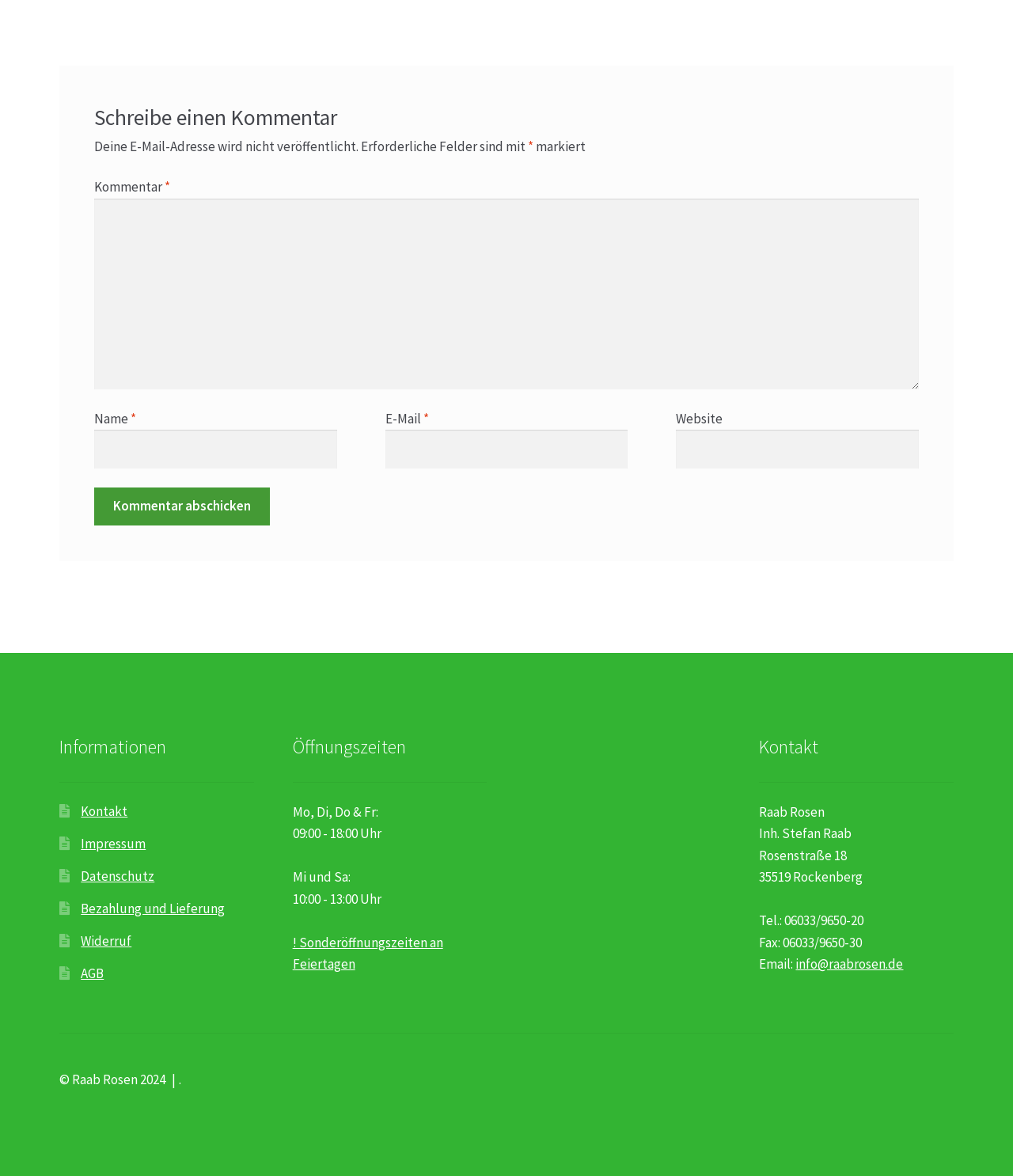Provide a brief response using a word or short phrase to this question:
What is the required information to submit a comment?

Name, Email, and Comment